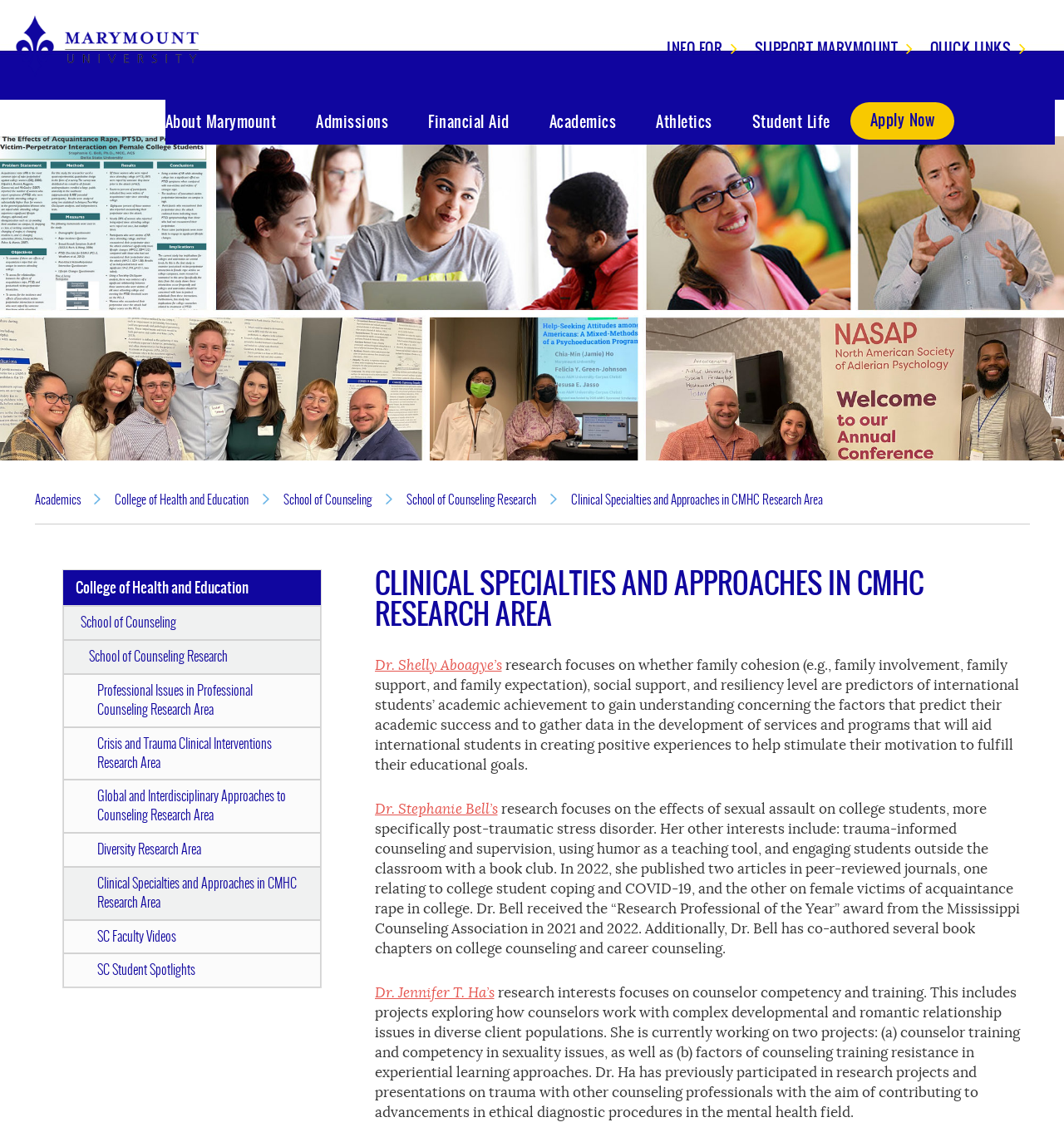Please predict the bounding box coordinates of the element's region where a click is necessary to complete the following instruction: "Learn more about Dr. Shelly Aboagye’s research". The coordinates should be represented by four float numbers between 0 and 1, i.e., [left, top, right, bottom].

[0.352, 0.575, 0.471, 0.59]